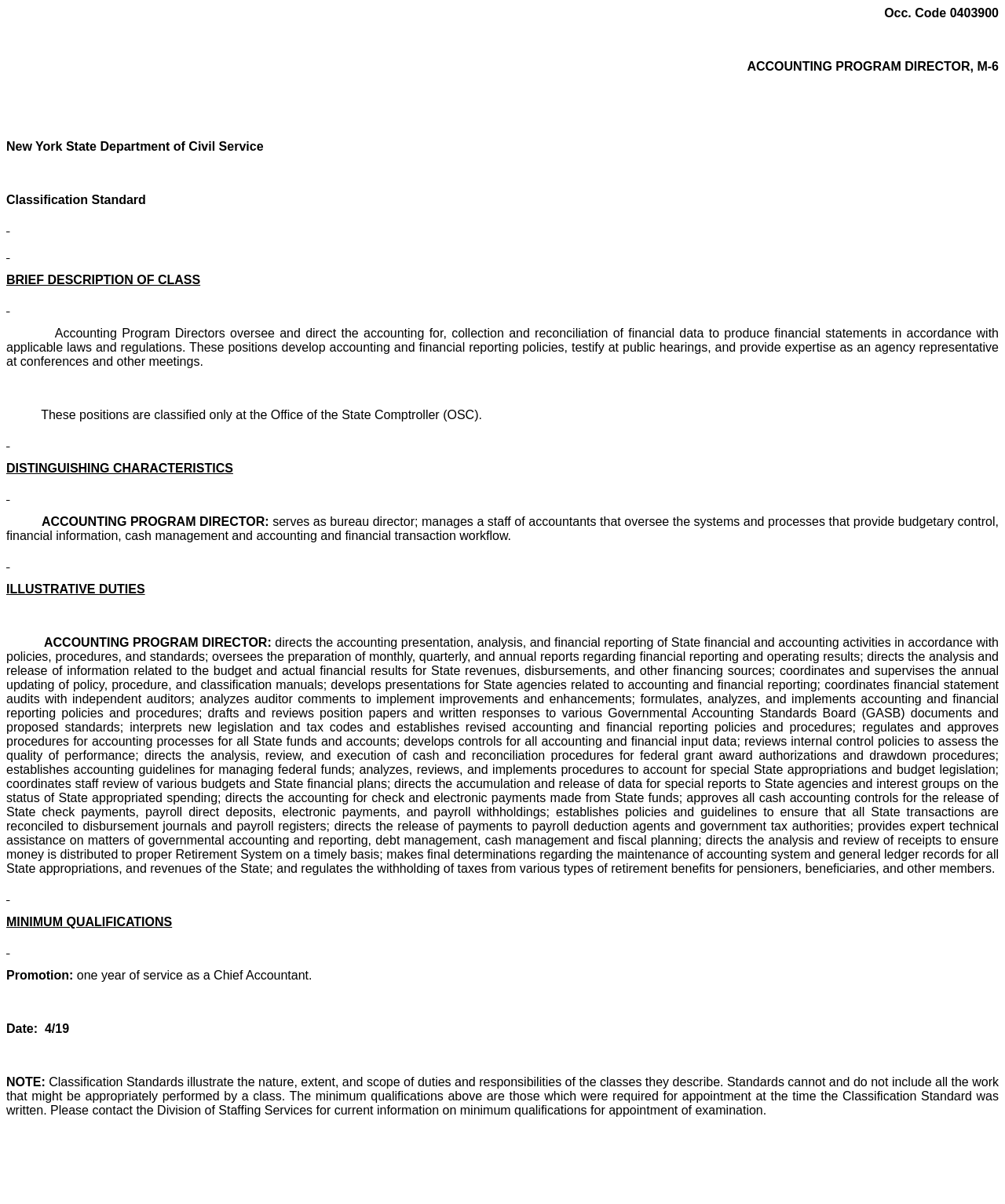What is the minimum qualification for promotion to this position?
Kindly offer a comprehensive and detailed response to the question.

The minimum qualification for promotion to this position is mentioned in the text 'Promotion: one year of service as a Chief Accountant'.